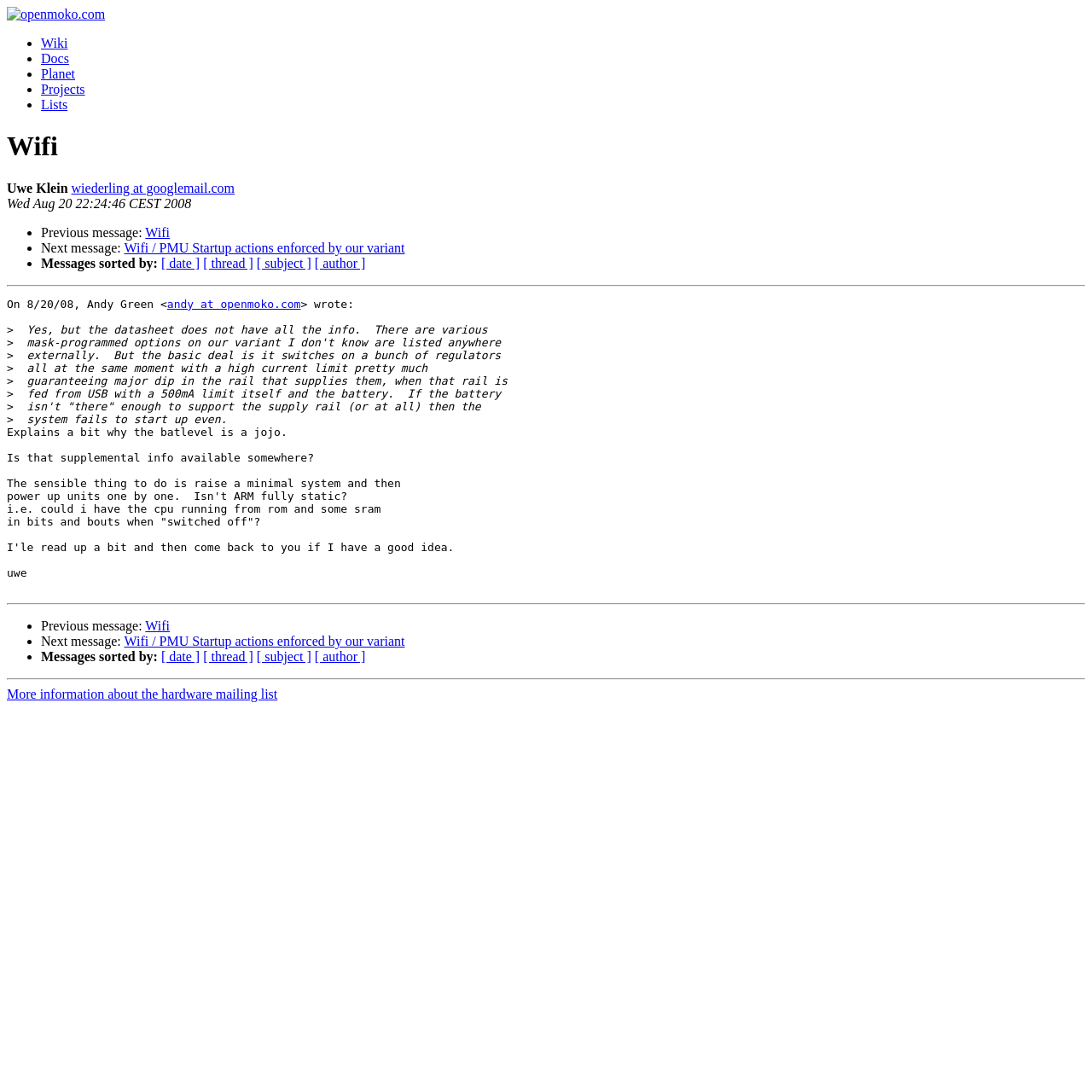Could you indicate the bounding box coordinates of the region to click in order to complete this instruction: "view more information about the hardware mailing list".

[0.006, 0.629, 0.254, 0.642]